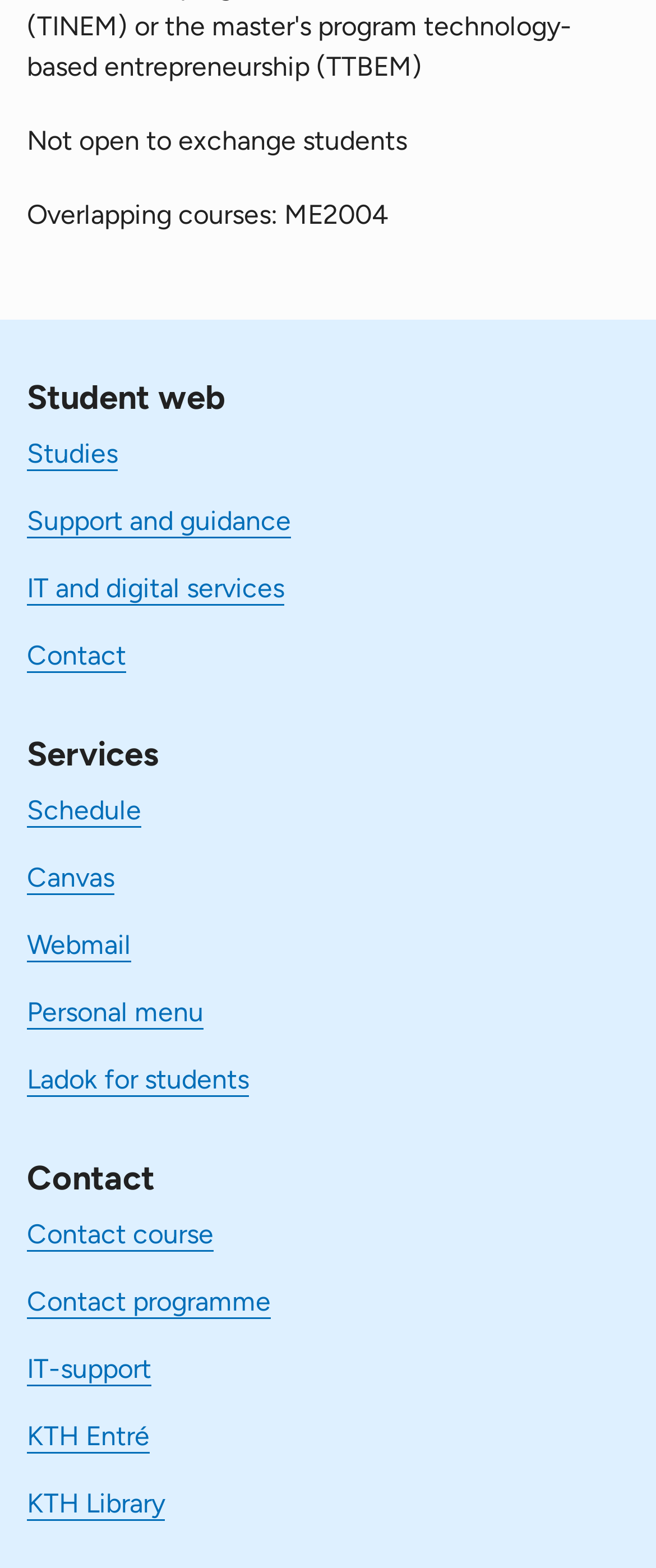Determine the bounding box of the UI component based on this description: "Personal menu". The bounding box coordinates should be four float values between 0 and 1, i.e., [left, top, right, bottom].

[0.041, 0.635, 0.31, 0.656]